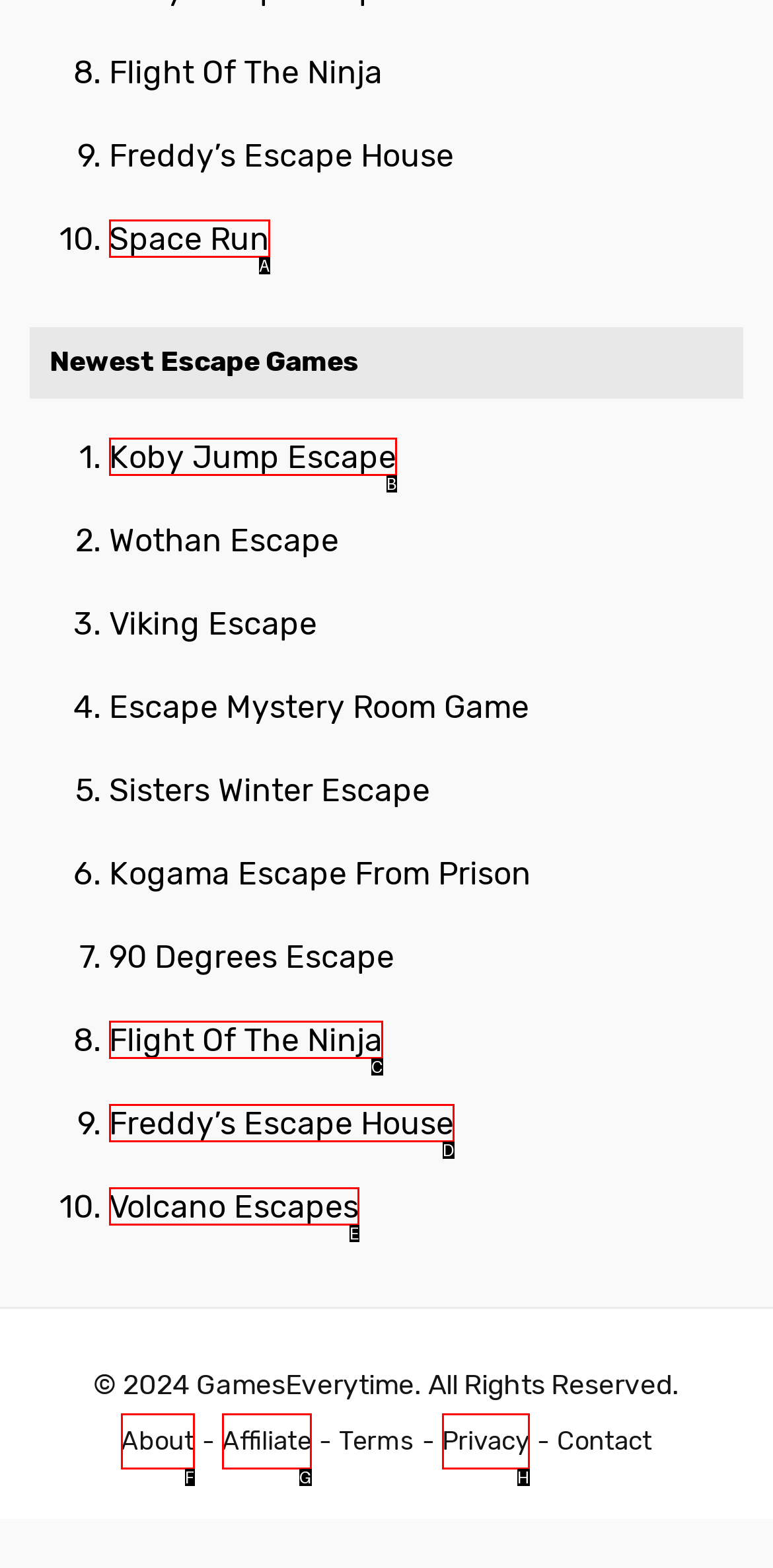Tell me which one HTML element best matches the description: Space Run
Answer with the option's letter from the given choices directly.

A